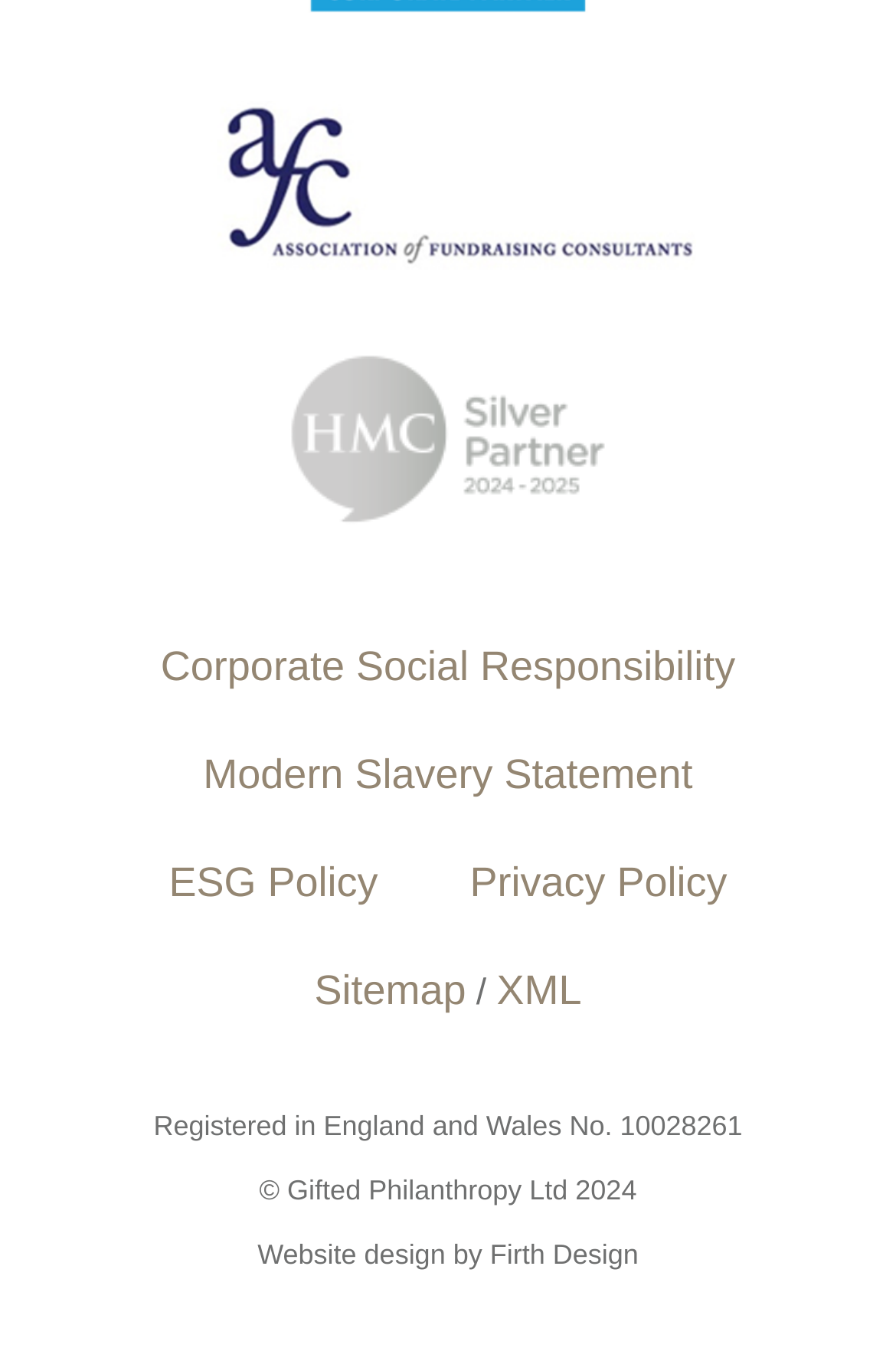Identify the bounding box coordinates of the area that should be clicked in order to complete the given instruction: "Learn about Corporate Social Responsibility". The bounding box coordinates should be four float numbers between 0 and 1, i.e., [left, top, right, bottom].

[0.179, 0.472, 0.821, 0.506]